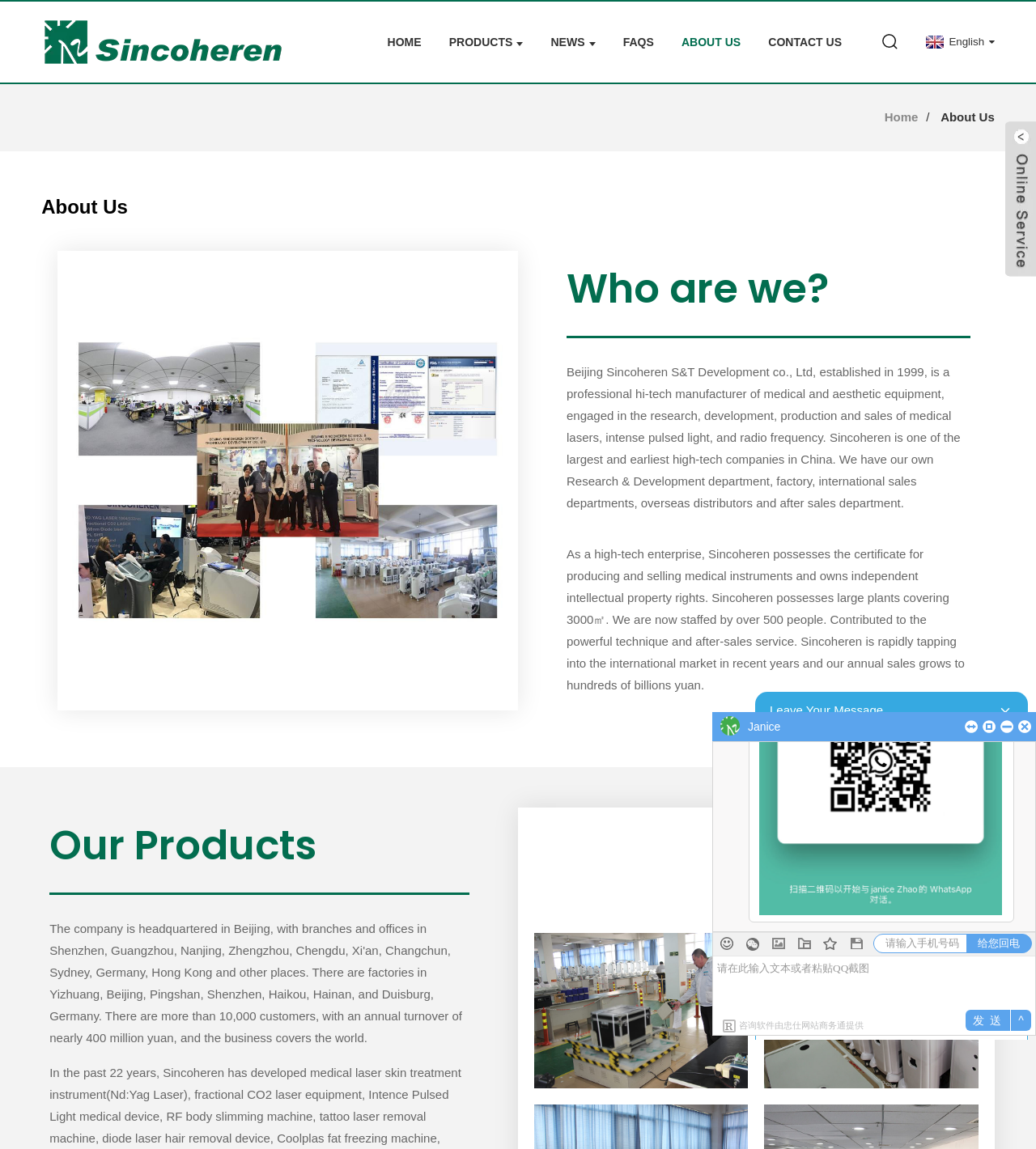Please locate the bounding box coordinates of the element that needs to be clicked to achieve the following instruction: "Go to HOME page". The coordinates should be four float numbers between 0 and 1, i.e., [left, top, right, bottom].

[0.362, 0.003, 0.418, 0.07]